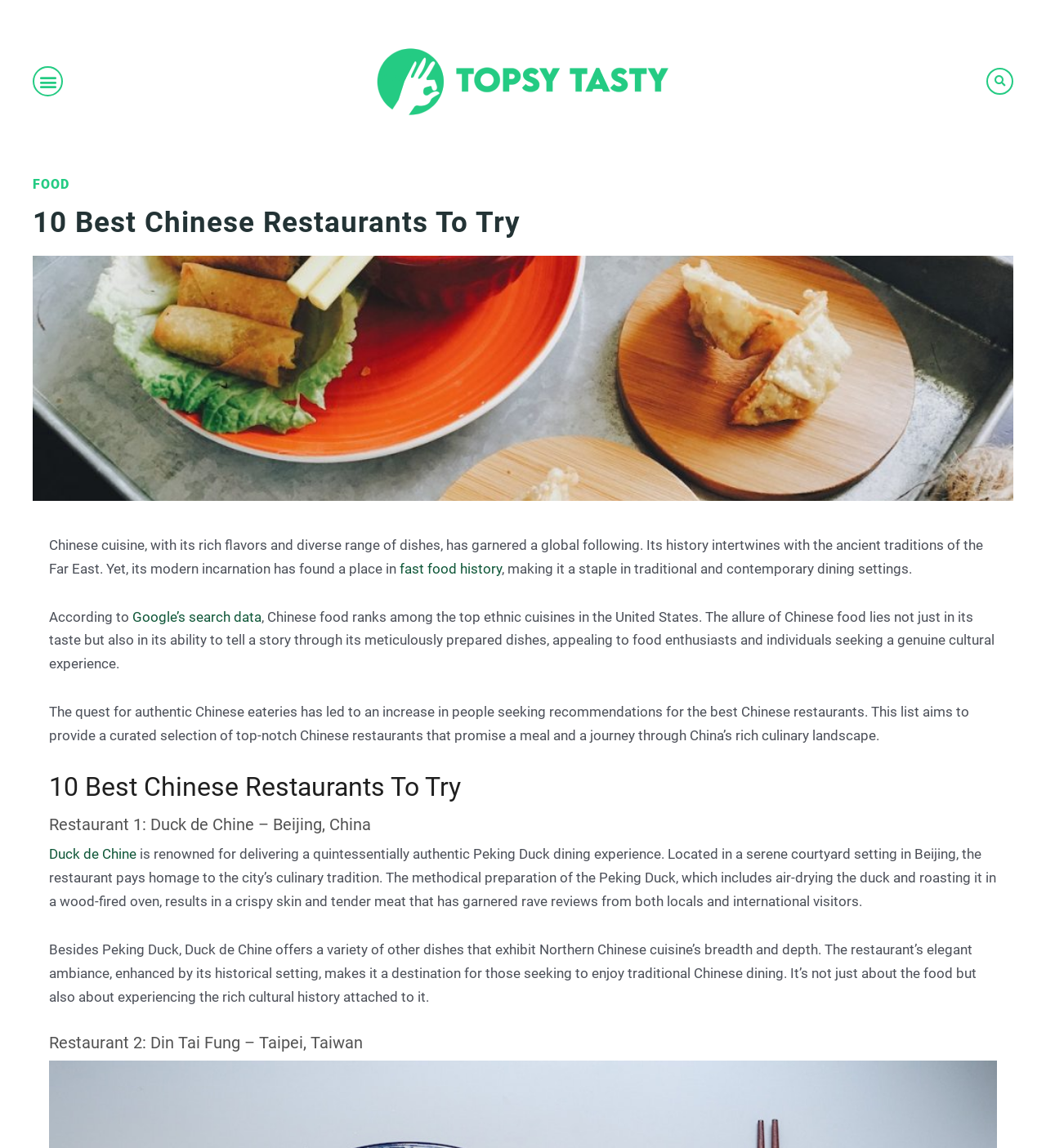What is the name of the first restaurant?
Using the image as a reference, answer the question in detail.

I looked for the first heading with 'Restaurant' followed by a number, which is 'Restaurant 1: Duck de Chine – Beijing, China', and extracted the name of the restaurant, which is 'Duck de Chine'.